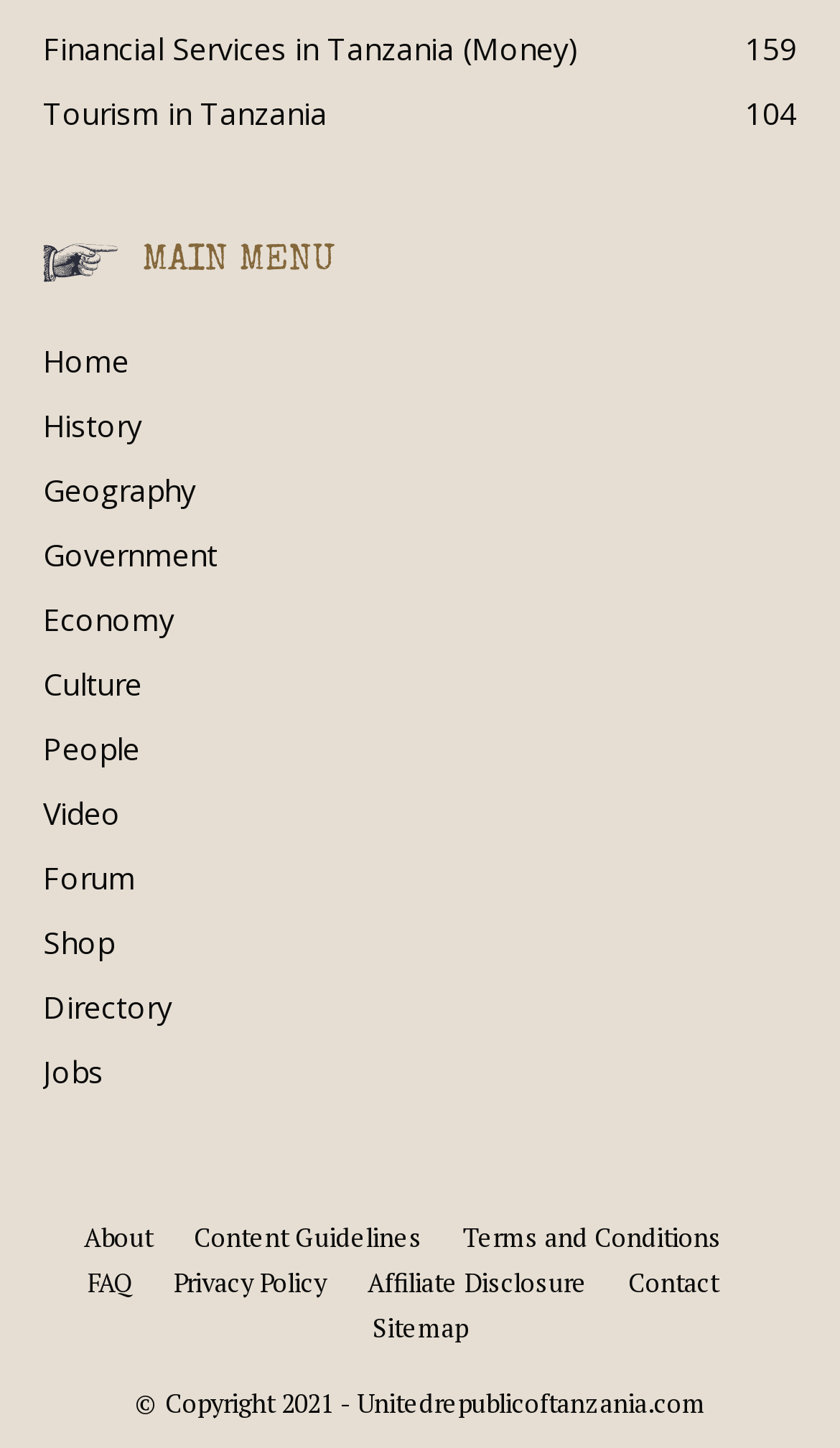Please find the bounding box for the following UI element description. Provide the coordinates in (top-left x, top-left y, bottom-right x, bottom-right y) format, with values between 0 and 1: Content Guidelines

[0.231, 0.842, 0.503, 0.869]